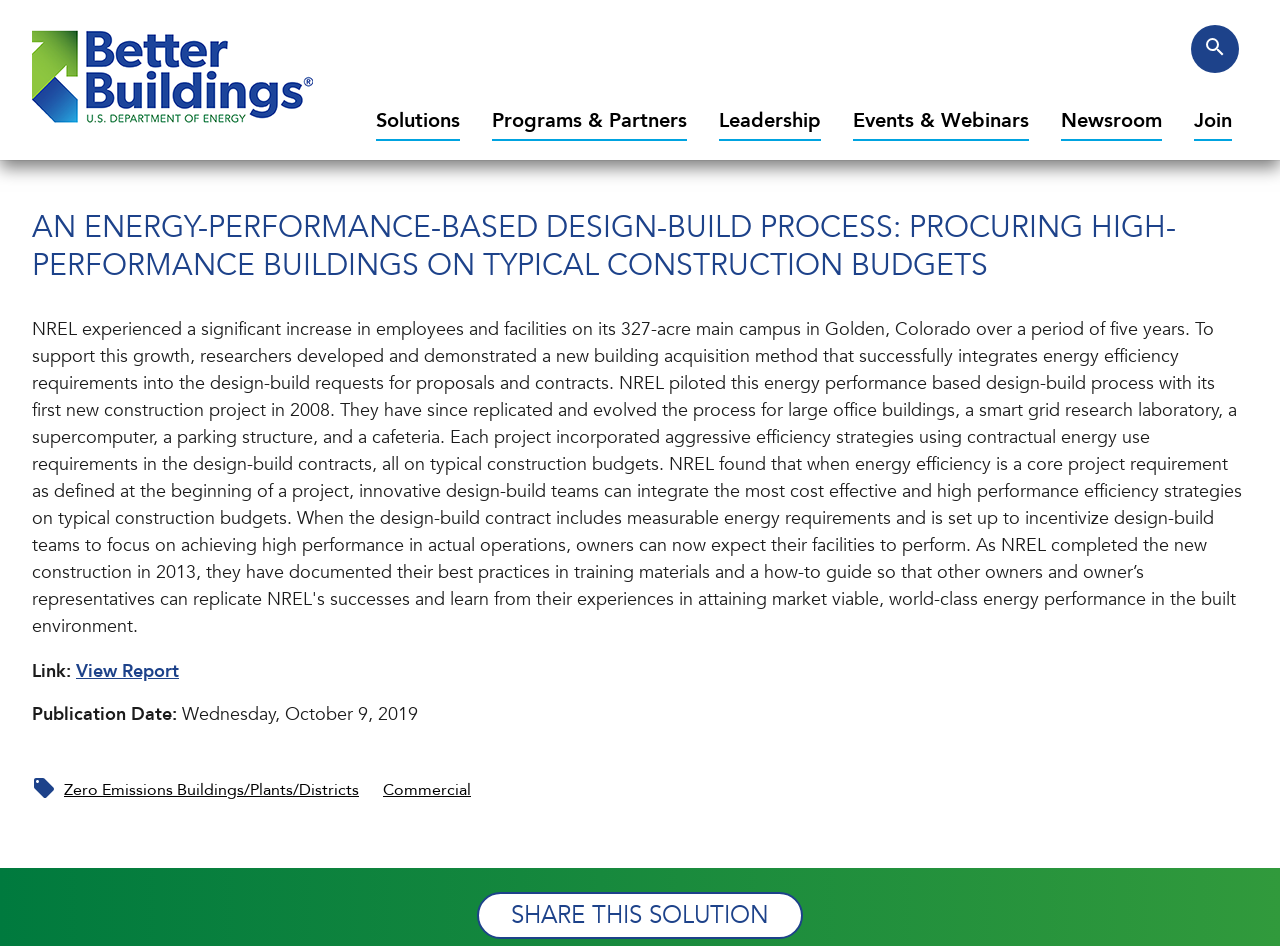Please use the details from the image to answer the following question comprehensively:
What is the purpose of the 'Search' button?

The 'Search' button is located at the top right corner of the webpage, and it is likely used to search for specific content within the website.